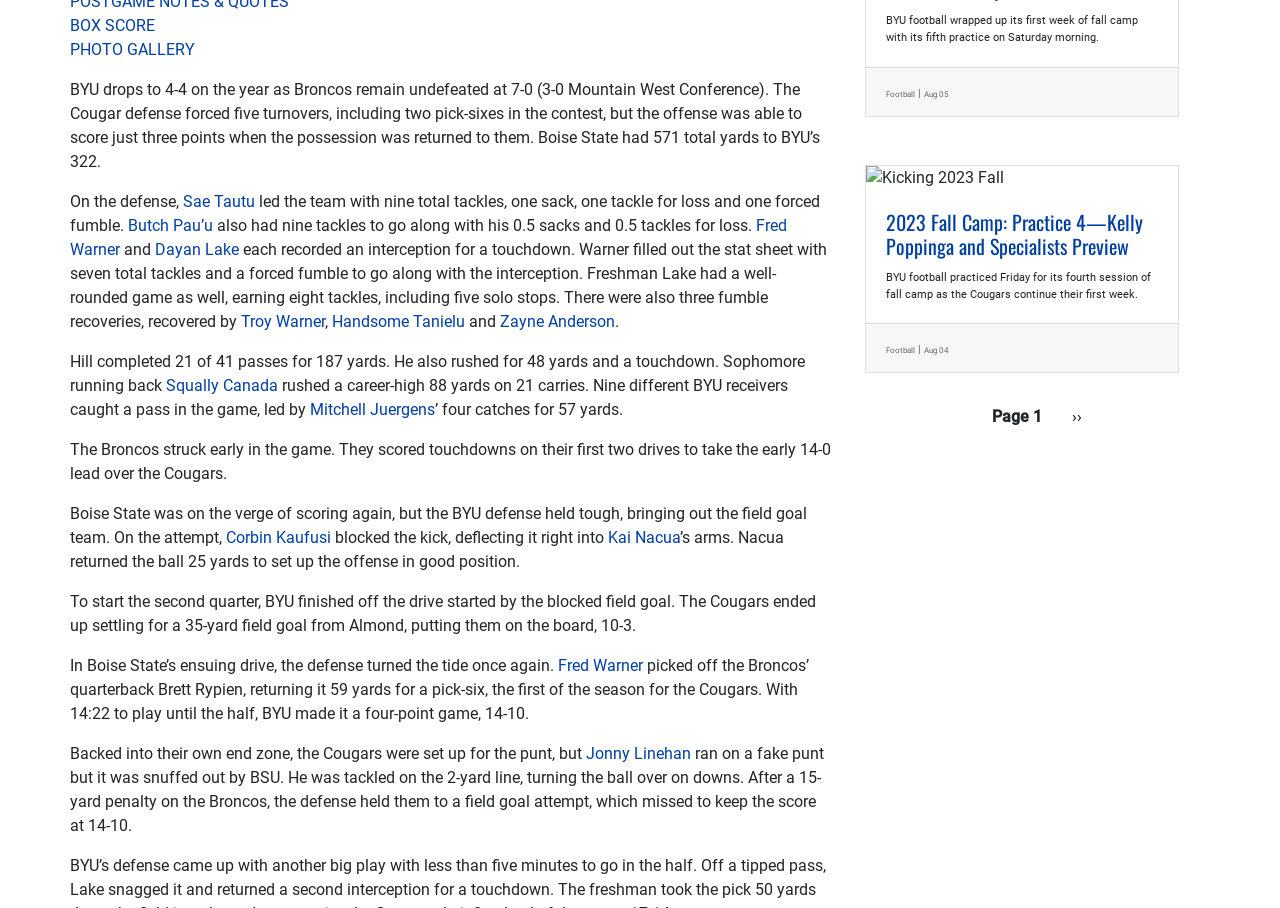Find the bounding box coordinates for the UI element that matches this description: "Next page ››".

[0.83, 0.442, 0.853, 0.477]